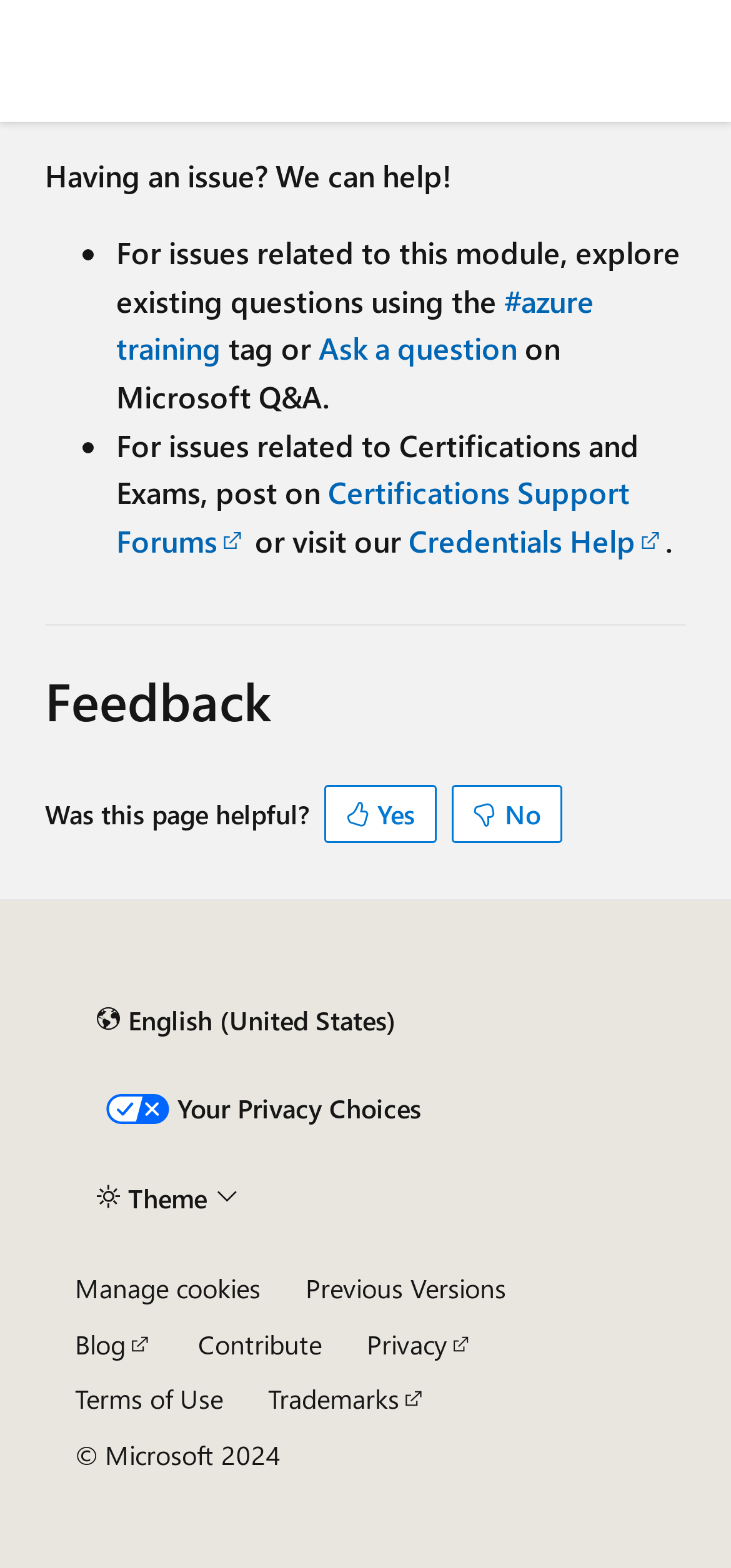What is the copyright year of the webpage?
Based on the visual details in the image, please answer the question thoroughly.

The copyright information at the bottom of the webpage indicates that the copyright year is 2024, and it belongs to Microsoft.